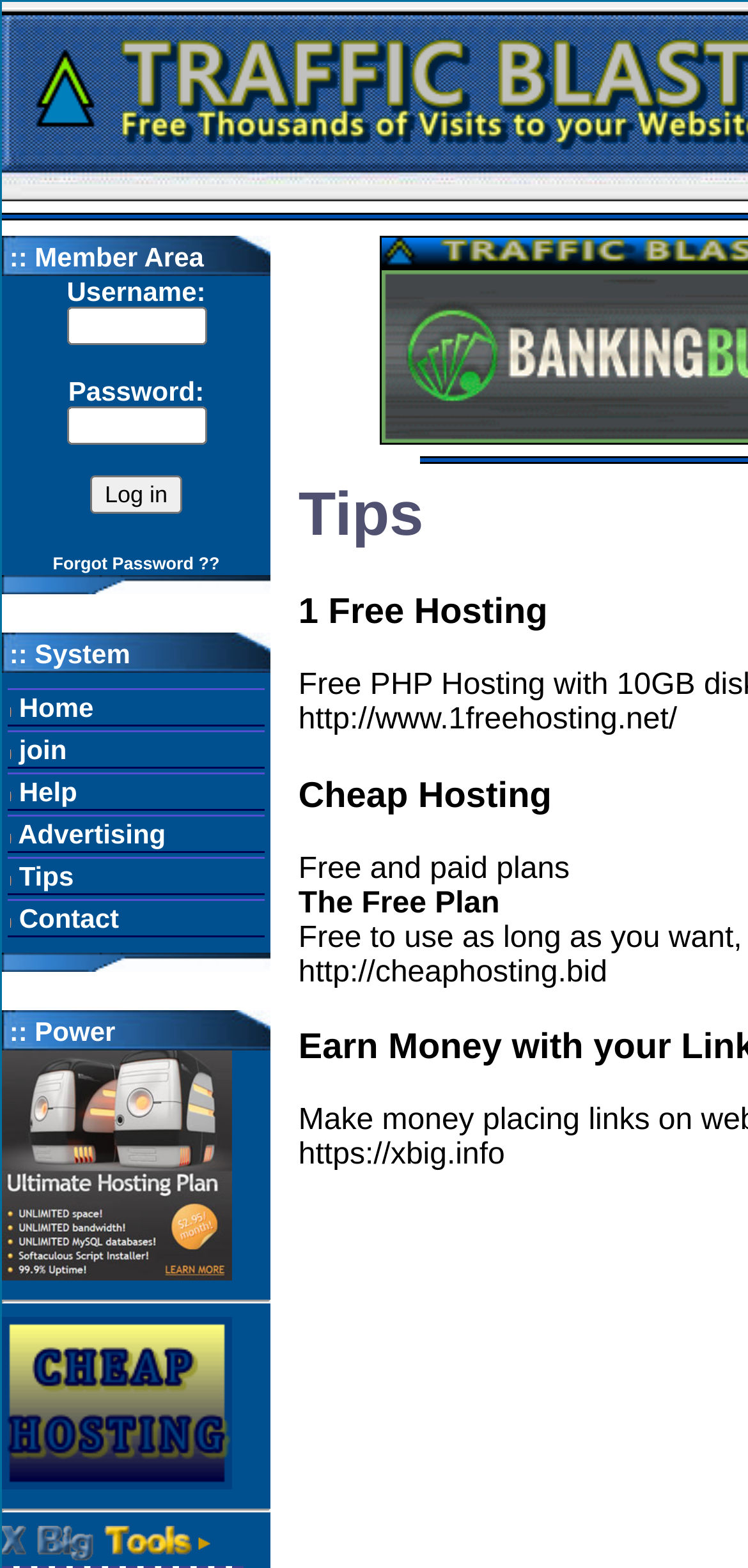How many menu items are available in the system?
Deliver a detailed and extensive answer to the question.

By analyzing the table structure in the webpage, I found that there are five menu items available in the system, which are 'Home', 'Join', 'Help', 'Advertising', and 'Contact'.